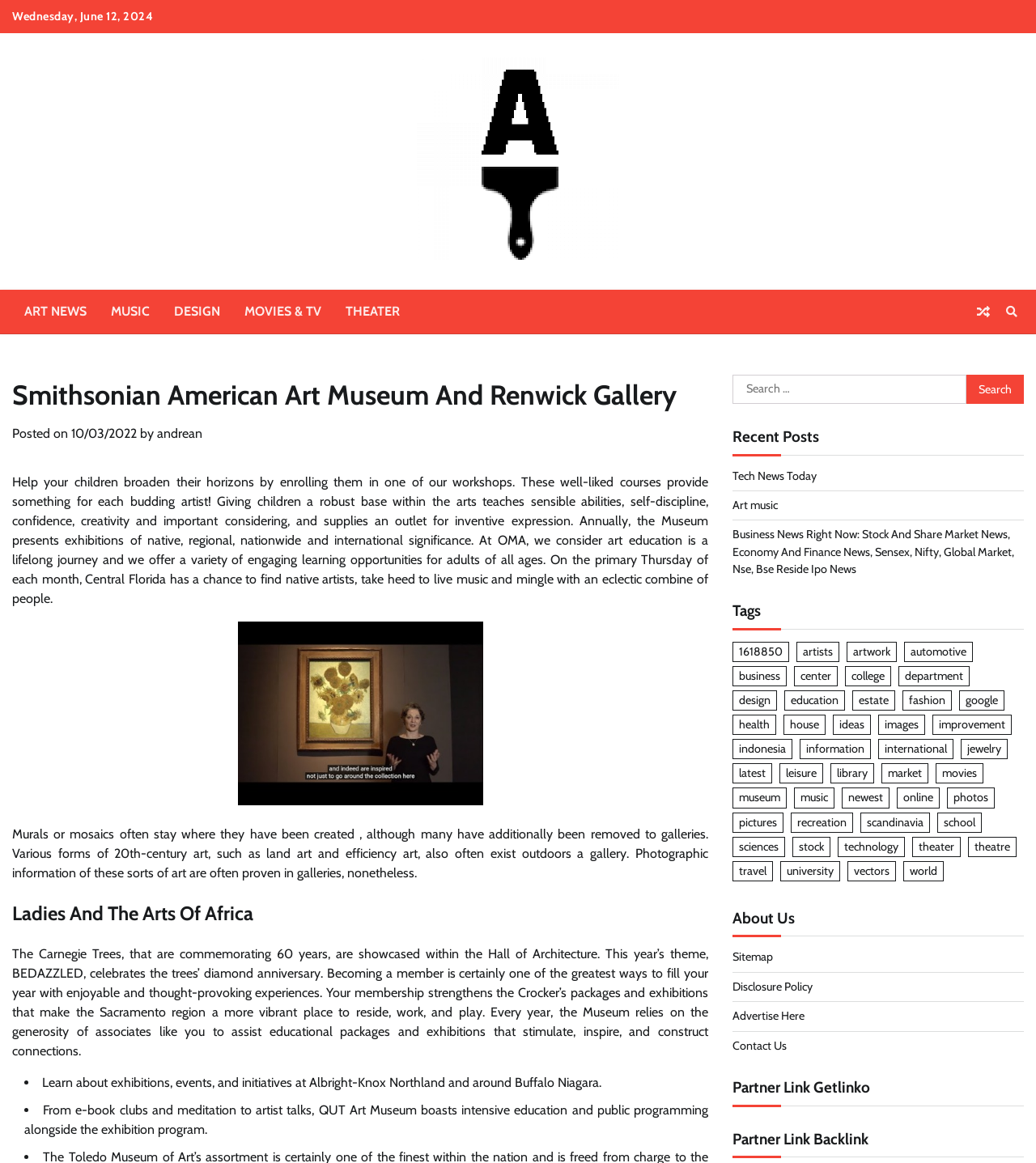Please find and report the bounding box coordinates of the element to click in order to perform the following action: "View the Carnegie Trees". The coordinates should be expressed as four float numbers between 0 and 1, in the format [left, top, right, bottom].

[0.012, 0.814, 0.684, 0.91]